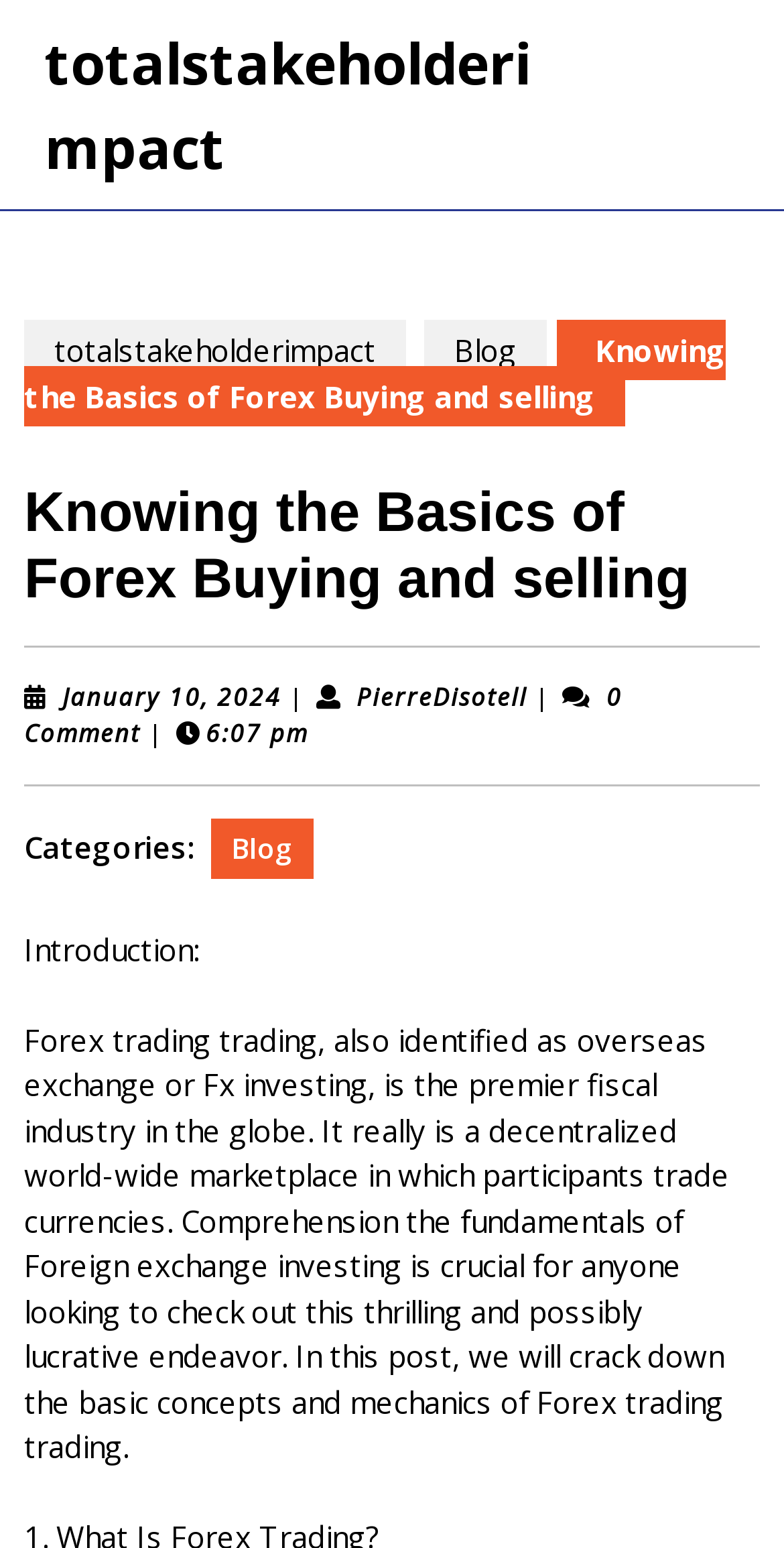Ascertain the bounding box coordinates for the UI element detailed here: "totalstakeholderimpact". The coordinates should be provided as [left, top, right, bottom] with each value being a float between 0 and 1.

[0.056, 0.016, 0.677, 0.12]